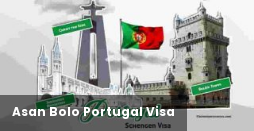What is the cultural significance of the Belem Tower?
Examine the screenshot and reply with a single word or phrase.

Iconic Portuguese landmark